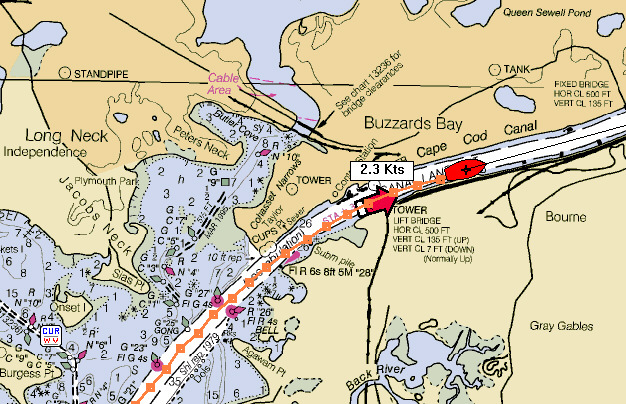Generate an in-depth description of the visual content.

The image depicts a nautical chart of the canal area surrounding Buzzards Bay. Prominently featured on the map is the navigational note indicating a speed increase of 2.3 knots, enhancing the efficiency of travel through the canal. Key elements of the chart include various navigational aids such as marked buoys, indicated by symbols and colors, which guide vessels safely through the waterway. 

The chart also highlights structures like a lift bridge with details regarding its height and vertical clearance, emphasizing navigational considerations for vessels passing beneath it. Nearby landmarks and shorelines are depicted, providing context for boaters navigating this region. This informative graphic is essential for mariners looking to optimize their routes and ensure safe passage in the dynamic waters of Buzzards Bay.